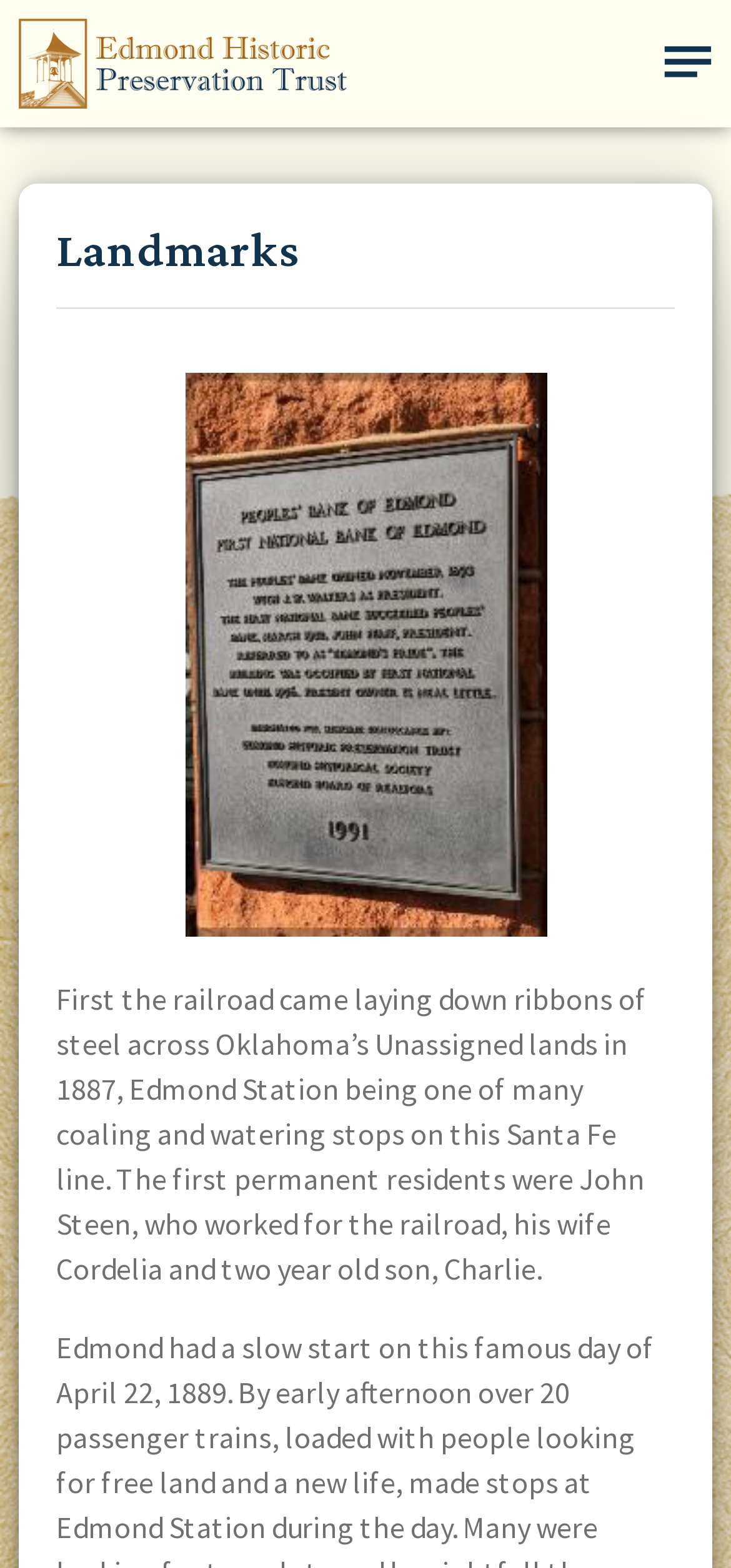Offer an in-depth caption of the entire webpage.

The webpage is about the Edmond Historic Preservation Trust, specifically focusing on the history of Edmond Station. At the top left corner, there is a logo link with an accompanying image. On the top right corner, there is another link with an image, possibly a navigation or social media icon. 

Below the top section, there is a header that spans almost the entire width of the page, with the title "Landmarks" prominently displayed. 

Further down, there is a large image of the Peoples' Bank plaque, taking up a significant portion of the page. 

To the left of the image, there is a block of text that provides historical information about Edmond Station, describing how the railroad came to Oklahoma in 1887 and the first permanent residents of the area. This text is positioned roughly in the middle of the page, with the image to its right.